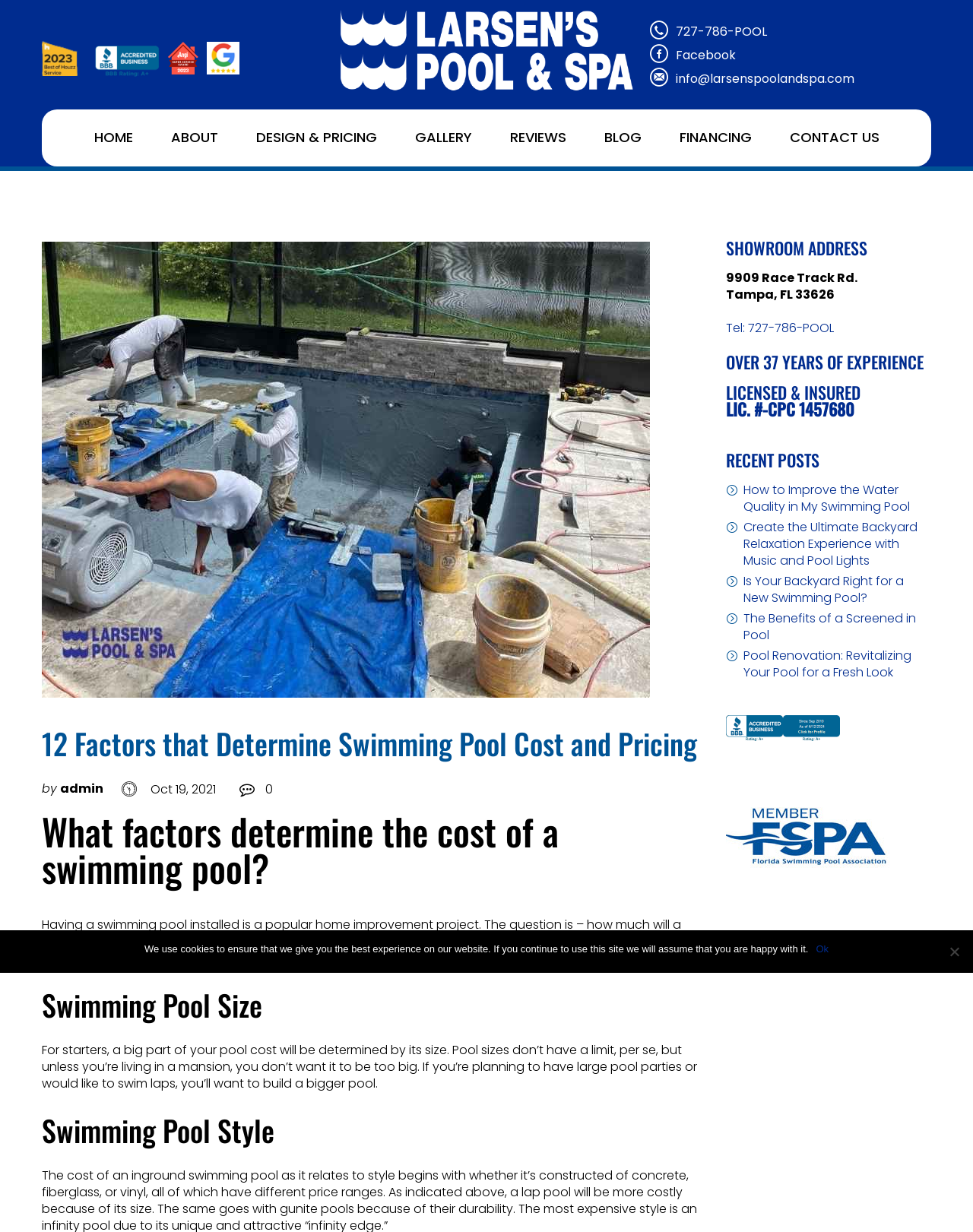Convey a detailed summary of the webpage, mentioning all key elements.

This webpage is about determining the cost of adding a swimming pool to a backyard. At the top, there is a logo and a navigation menu with links to different sections of the website, including "HOME", "ABOUT", "DESIGN & PRICING", "GALLERY", "REVIEWS", "BLOG", "FINANCING", and "CONTACT US". Below the navigation menu, there is a large image related to swimming pools.

The main content of the webpage is divided into sections, each with a heading. The first section is titled "12 Factors that Determine Swimming Pool Cost and Pricing" and has a subheading "What factors determine the cost of a swimming pool?" The text in this section explains that the cost of a swimming pool installation depends on various factors, which are then listed and explained in subsequent sections.

The next section is about "Swimming Pool Size", which affects the overall cost of the pool. The text explains that the size of the pool depends on the purpose of the pool, such as hosting large parties or swimming laps.

The following section is about "Swimming Pool Style", which also impacts the cost. The text does not provide further details about this section.

On the right side of the webpage, there is a section with the heading "SHOWROOM ADDRESS" that displays the address, phone number, and other contact information of the company. Below this section, there are headings "OVER 37 YEARS OF EXPERIENCE" and "LICENSED & INSURED LIC. #-CPC 1457680", which highlight the company's credentials.

Further down, there is a section titled "RECENT POSTS" that lists several links to blog posts related to swimming pools, such as "How to Improve the Water Quality in My Swimming Pool" and "The Benefits of a Screened in Pool".

At the very bottom of the webpage, there is a cookie notice dialog that informs users about the website's use of cookies.